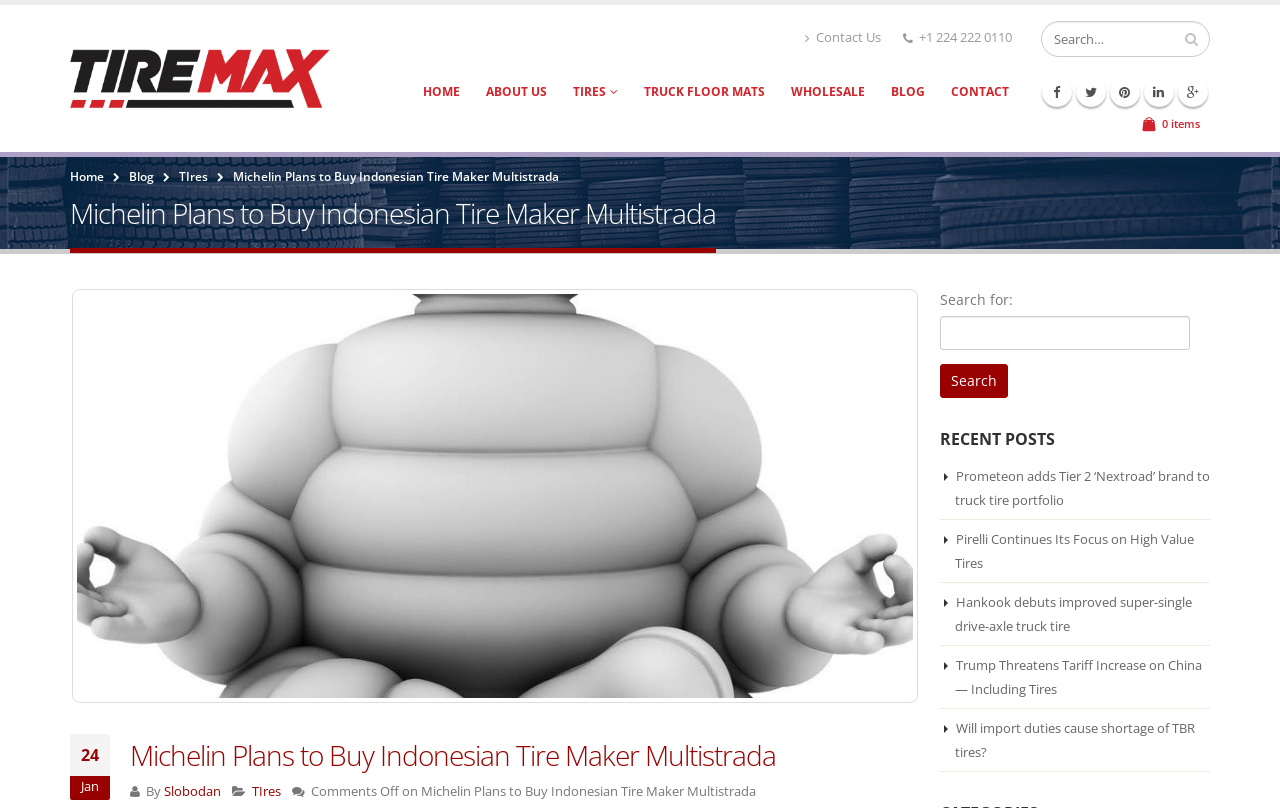Please identify the bounding box coordinates of the area that needs to be clicked to follow this instruction: "Read the article about Michelin's acquisition".

[0.182, 0.208, 0.437, 0.229]